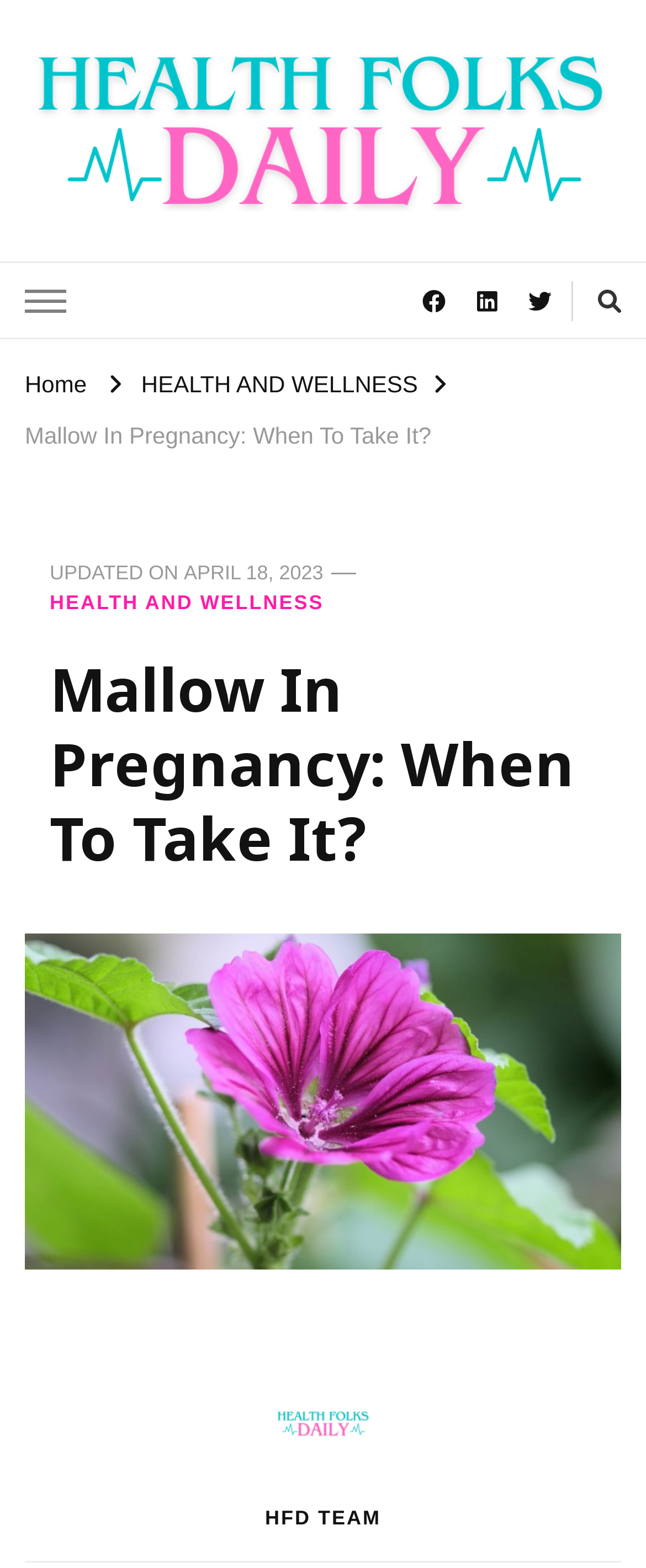Answer the question briefly using a single word or phrase: 
How many social media links are there in the top right corner?

3